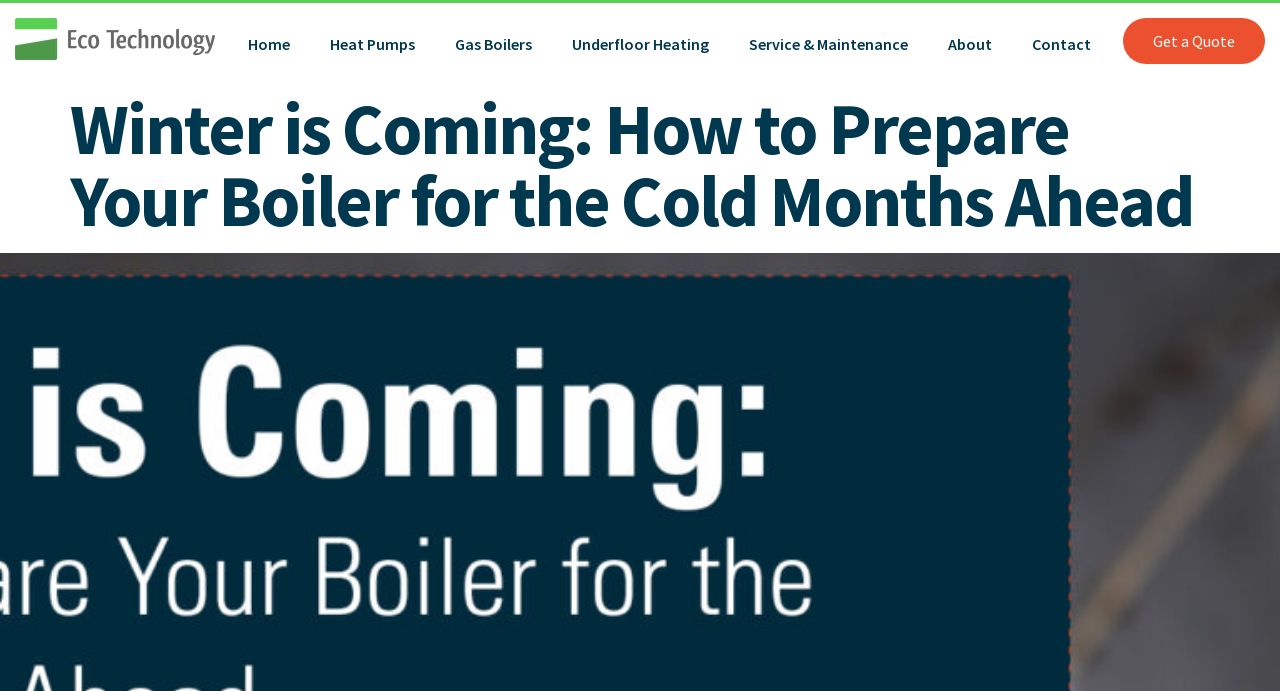How many navigation links are there?
Your answer should be a single word or phrase derived from the screenshot.

8